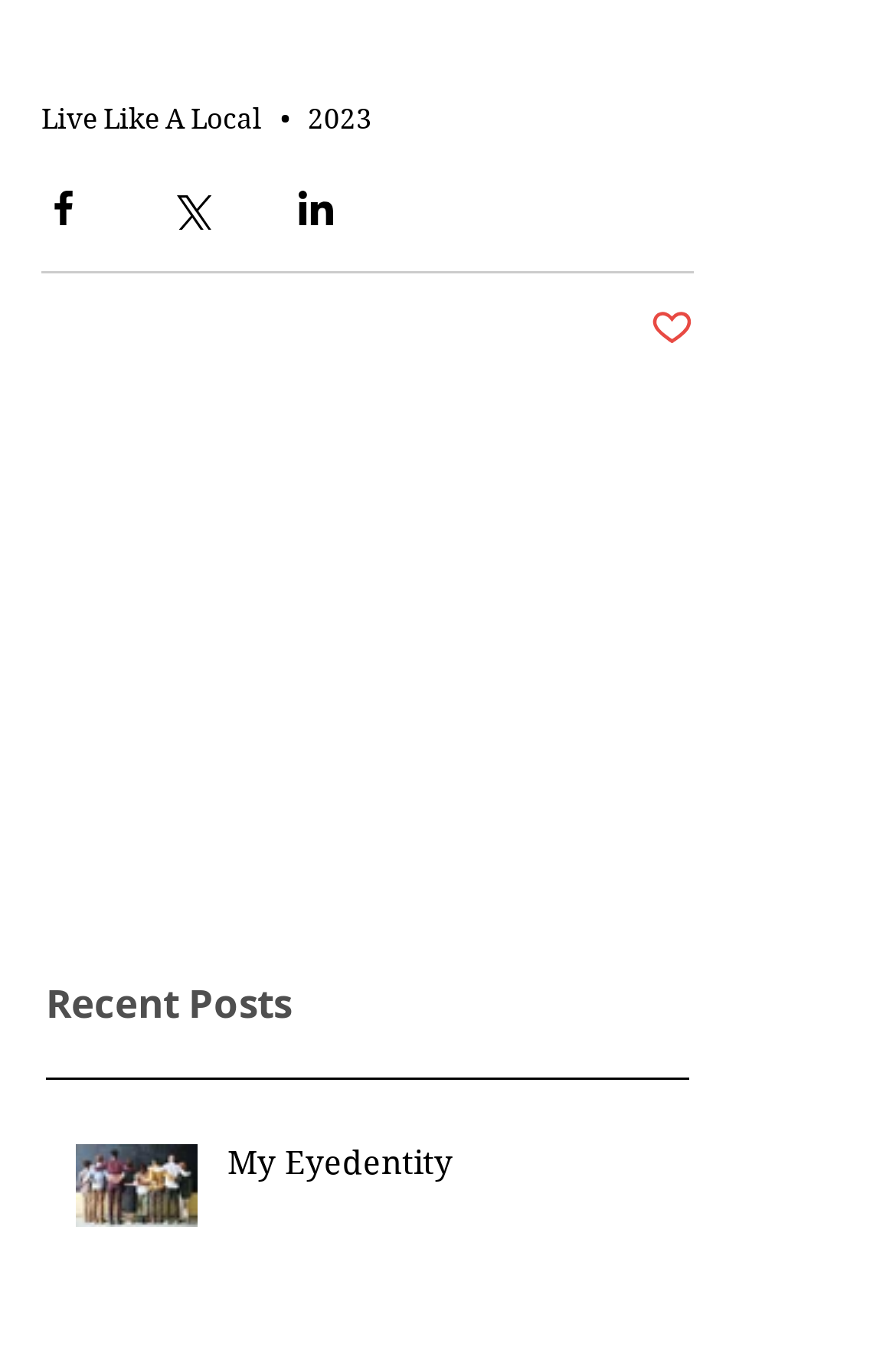Identify the bounding box for the given UI element using the description provided. Coordinates should be in the format (top-left x, top-left y, bottom-right x, bottom-right y) and must be between 0 and 1. Here is the description: Post not marked as liked

[0.726, 0.225, 0.774, 0.261]